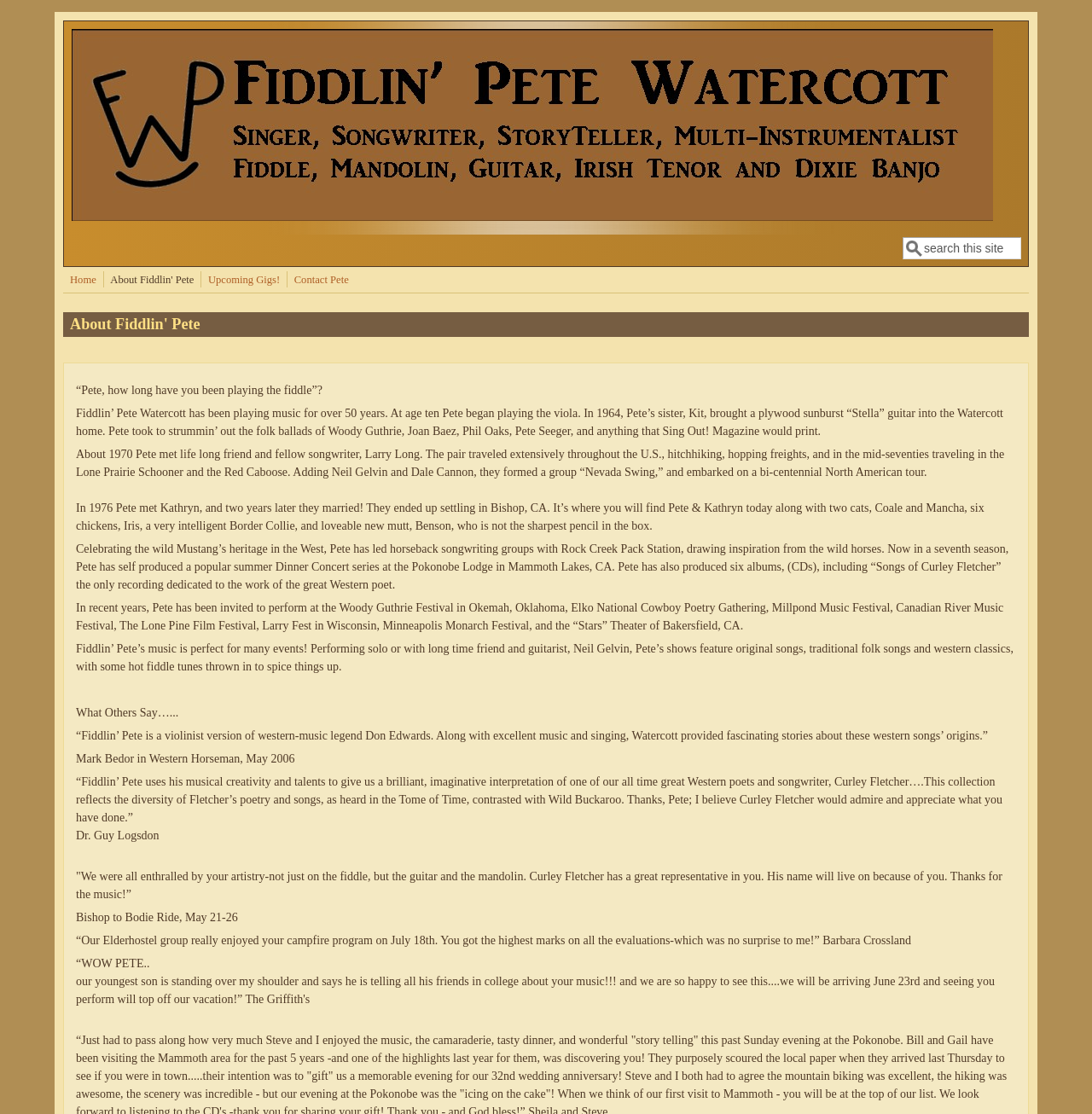What is the name of Fiddlin' Pete's dog?
Please describe in detail the information shown in the image to answer the question.

I determined the answer by reading the text '...and loveable new mutt, Benson, who is not the sharpest pencil in the box.' on the webpage, which mentions Fiddlin' Pete's dog's name as Benson.